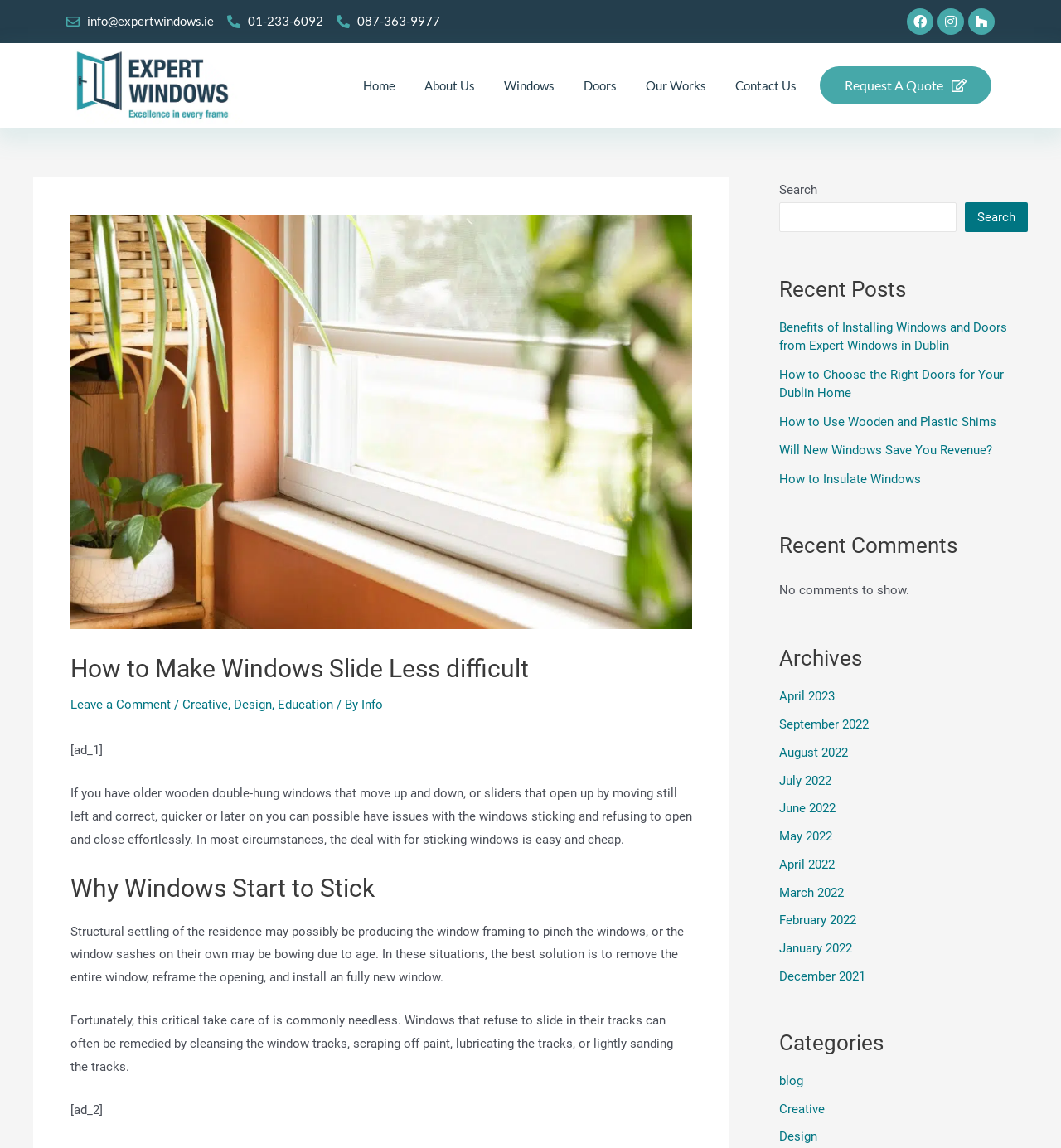Please identify the bounding box coordinates of where to click in order to follow the instruction: "Search for something".

[0.909, 0.176, 0.969, 0.202]